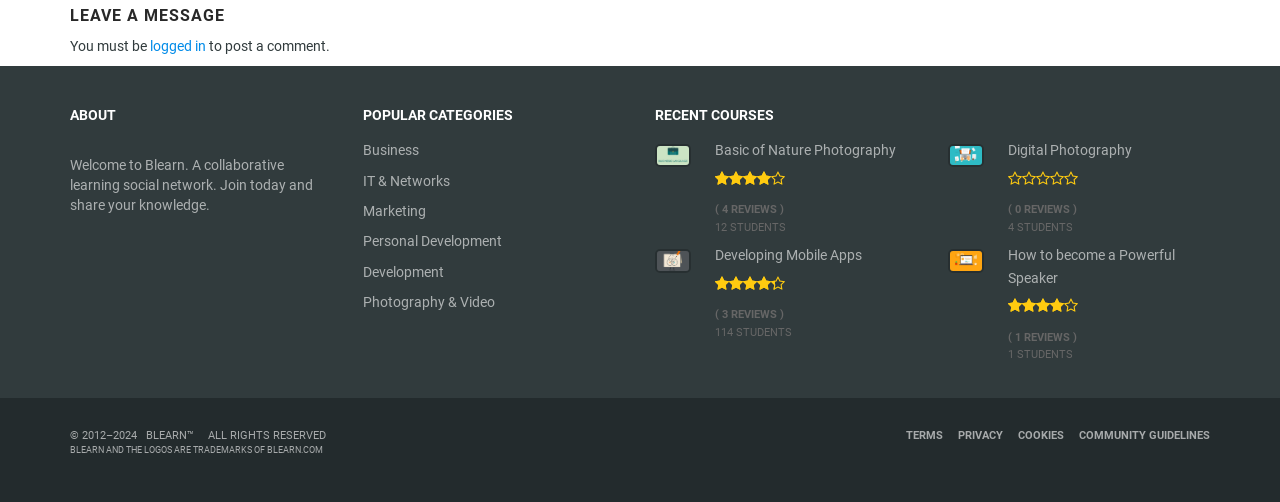Pinpoint the bounding box coordinates of the clickable area needed to execute the instruction: "View the 'Basic of Nature Photography' course". The coordinates should be specified as four float numbers between 0 and 1, i.e., [left, top, right, bottom].

[0.559, 0.277, 0.717, 0.322]